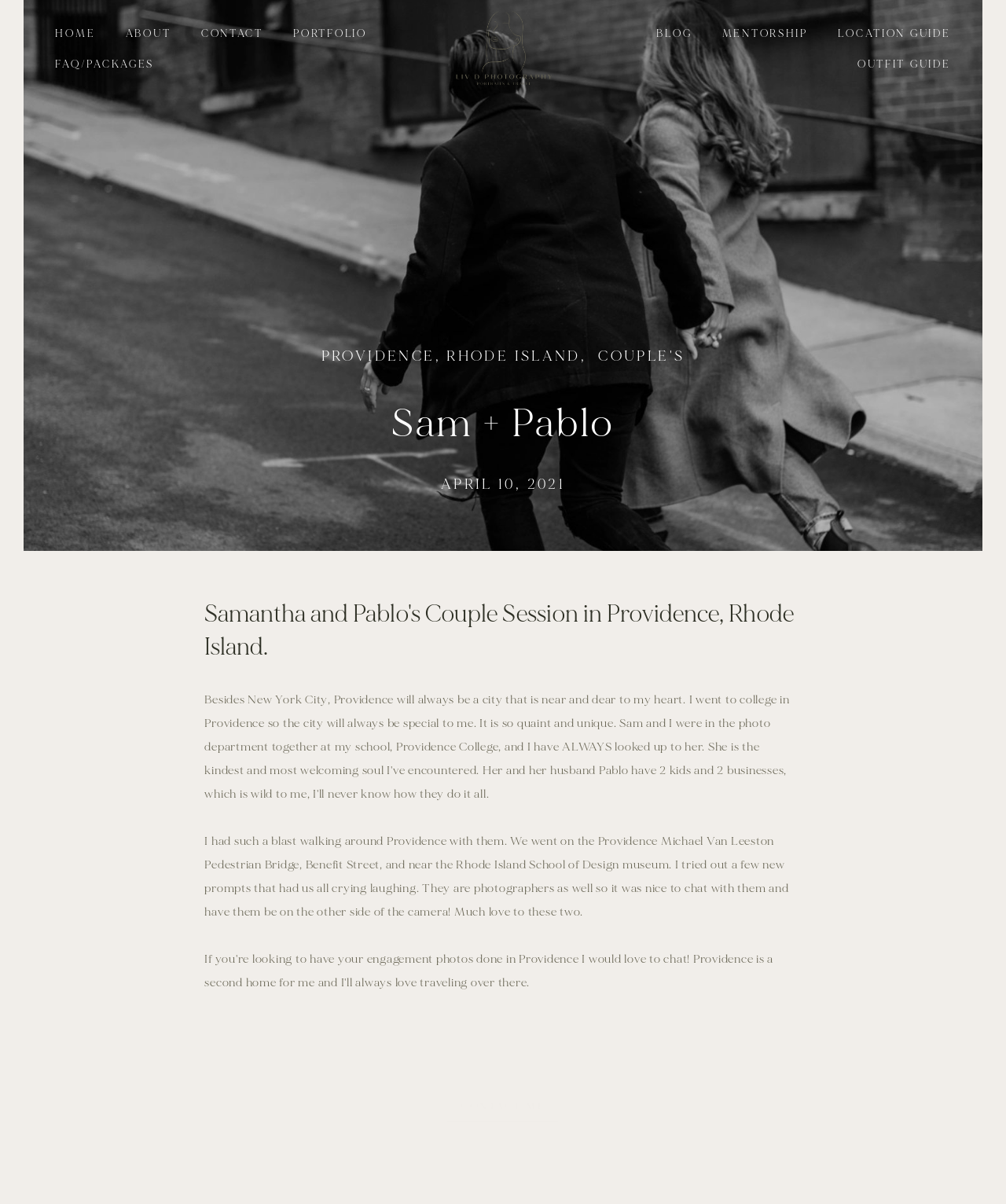Please specify the bounding box coordinates of the clickable section necessary to execute the following command: "contact the photographer".

[0.444, 0.906, 0.556, 0.936]